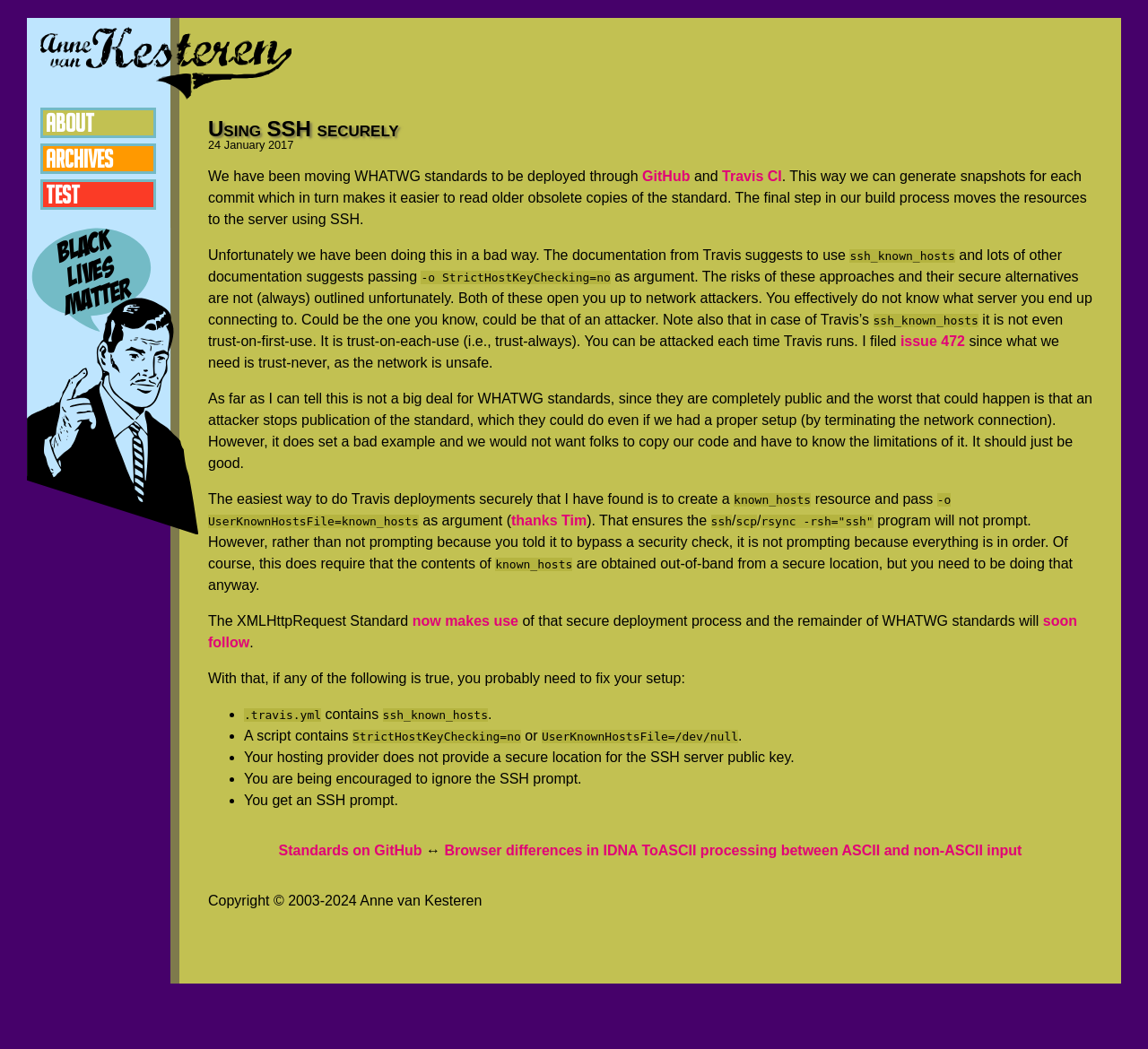Please find the bounding box coordinates of the element that must be clicked to perform the given instruction: "Click on TEST". The coordinates should be four float numbers from 0 to 1, i.e., [left, top, right, bottom].

[0.035, 0.171, 0.136, 0.2]